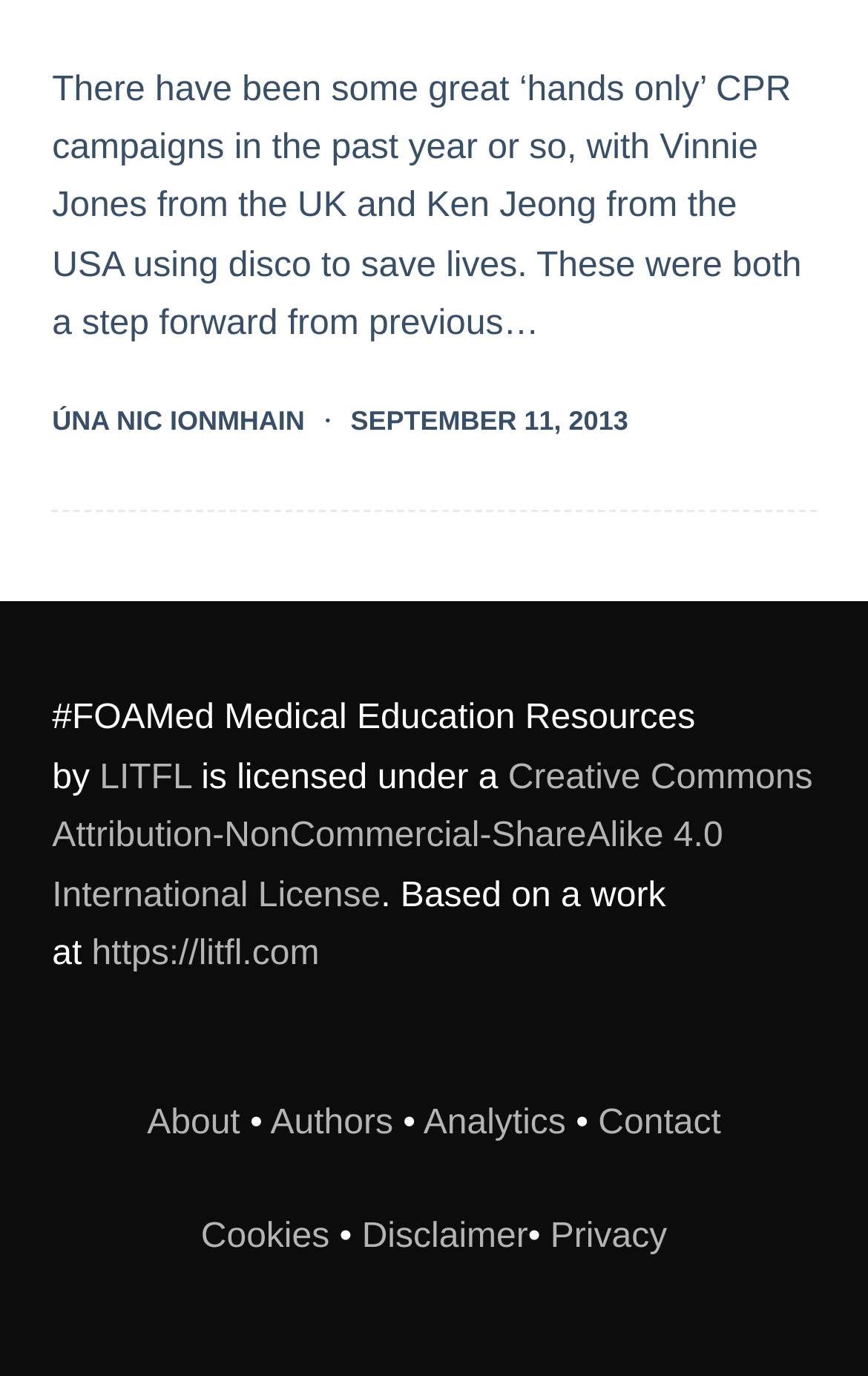Identify the bounding box coordinates of the area that should be clicked in order to complete the given instruction: "Check the Analytics page". The bounding box coordinates should be four float numbers between 0 and 1, i.e., [left, top, right, bottom].

[0.488, 0.803, 0.652, 0.831]